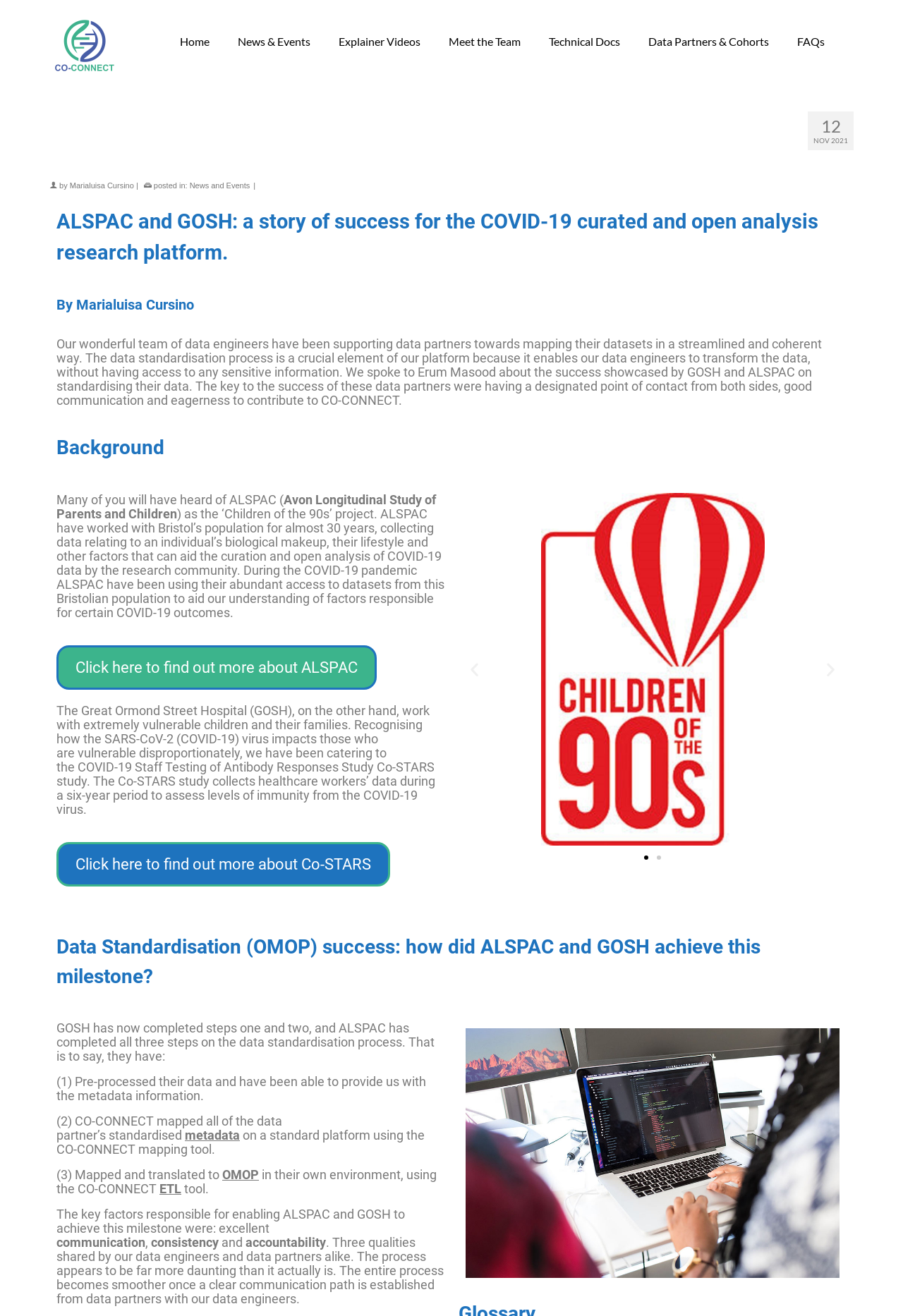Identify the bounding box of the UI element described as follows: "News and Events". Provide the coordinates as four float numbers in the range of 0 to 1 [left, top, right, bottom].

[0.21, 0.138, 0.277, 0.144]